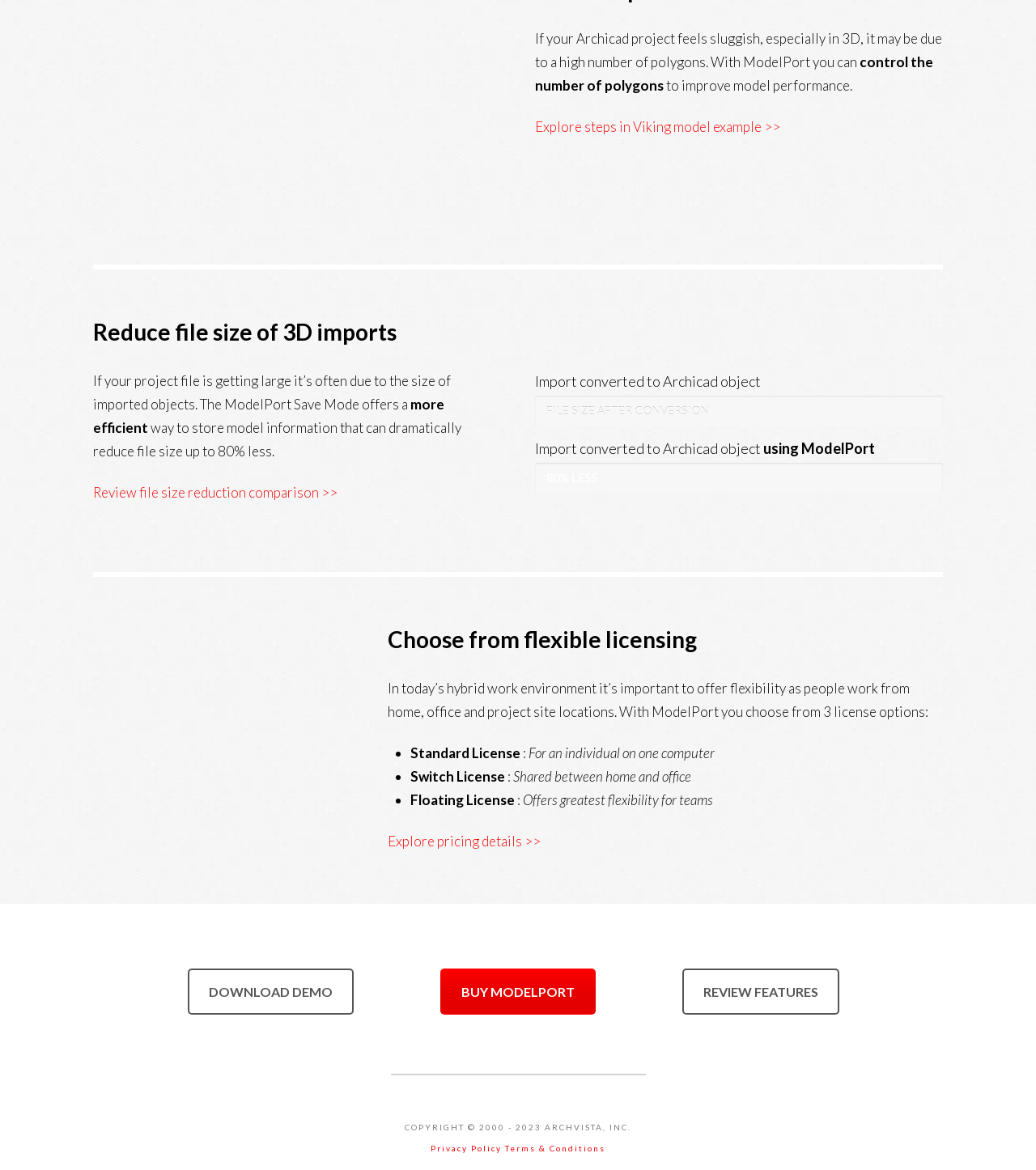Locate the bounding box coordinates of the area that needs to be clicked to fulfill the following instruction: "Review file size reduction comparison". The coordinates should be in the format of four float numbers between 0 and 1, namely [left, top, right, bottom].

[0.09, 0.414, 0.326, 0.428]